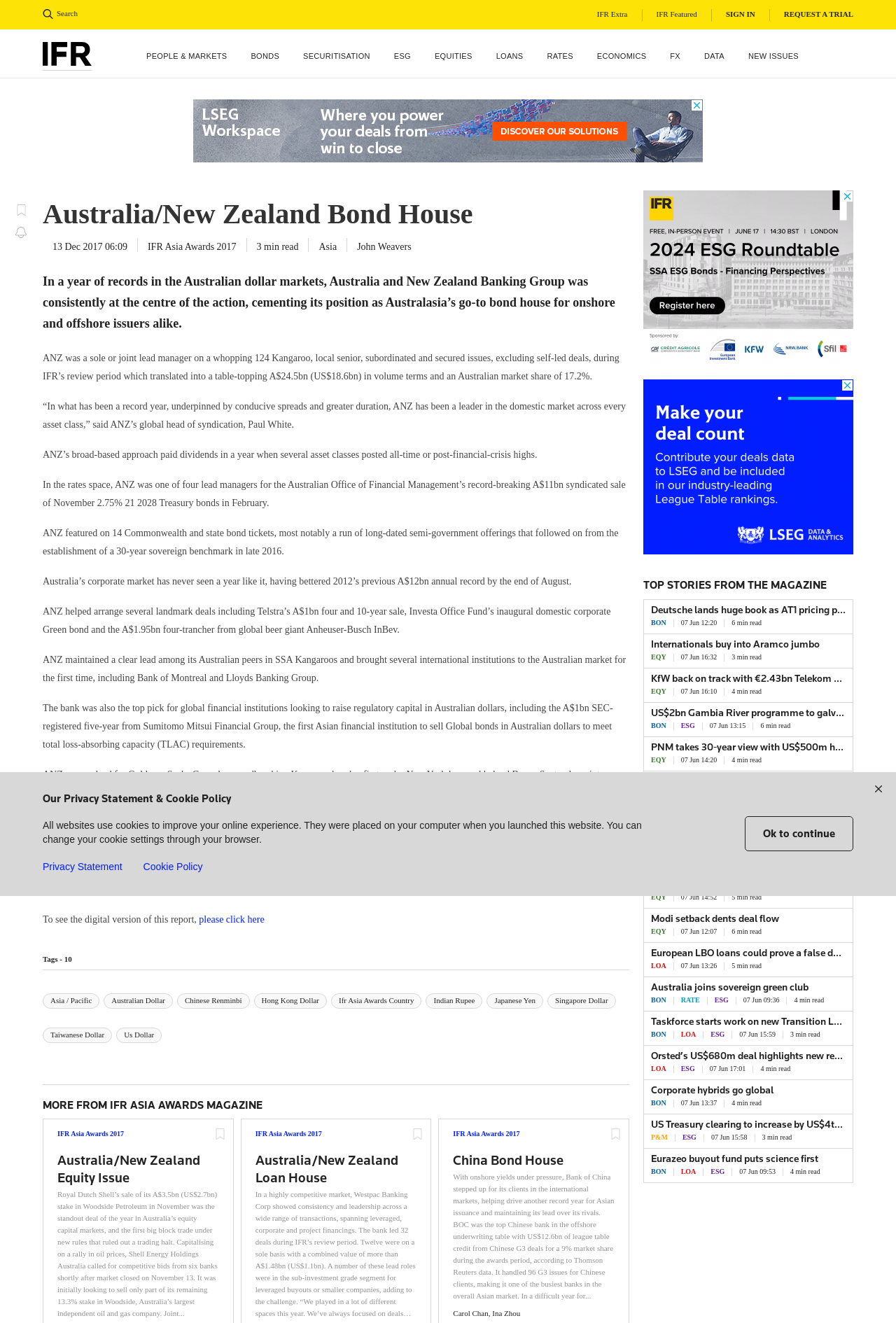What is the name of the bank that was a leader in the domestic market?
Please respond to the question with a detailed and well-explained answer.

I found the answer by reading the text that mentions 'ANZ was a leader in the domestic market across every asset class'.